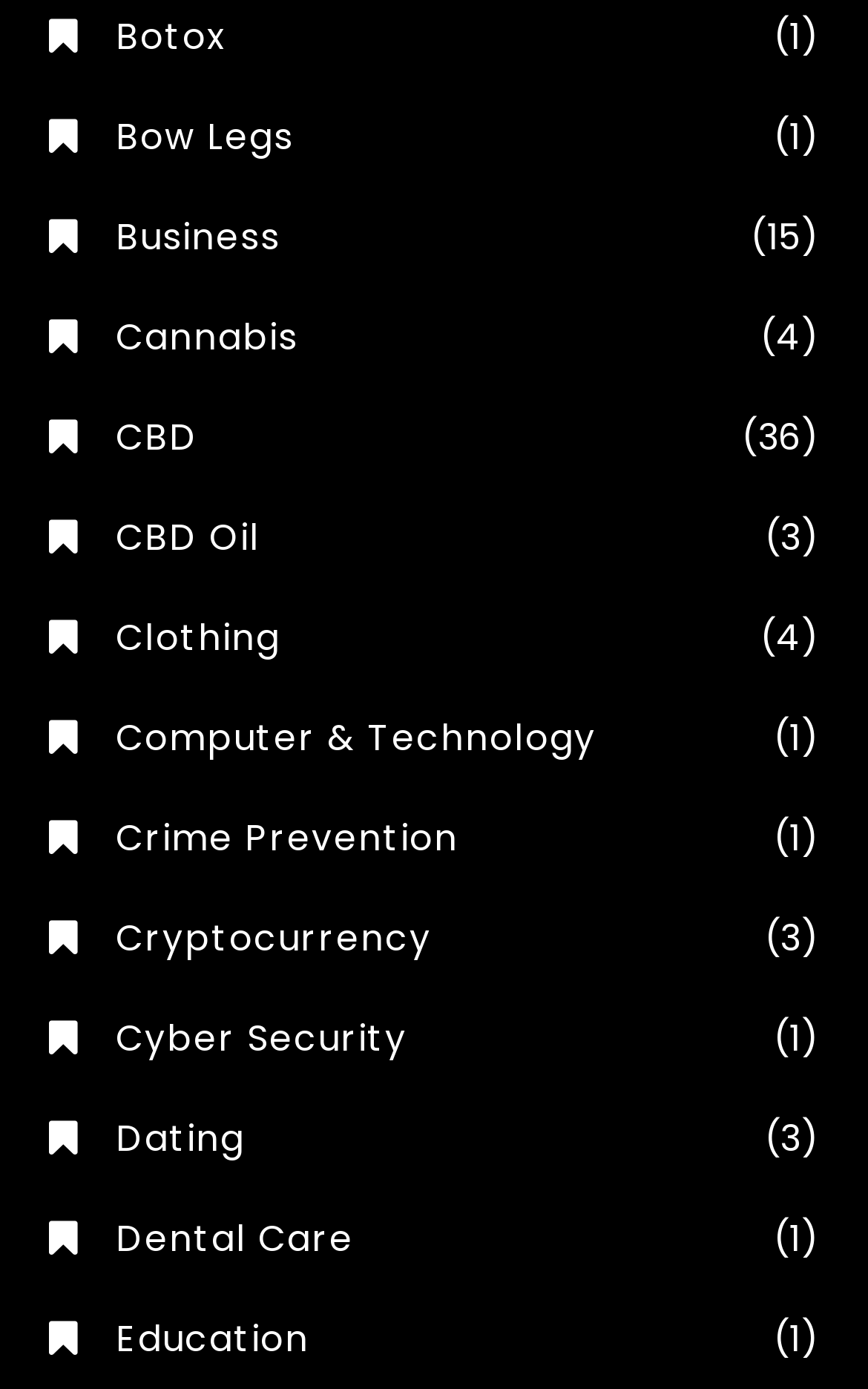What is the category with the fewest subtopics? Based on the screenshot, please respond with a single word or phrase.

Botox